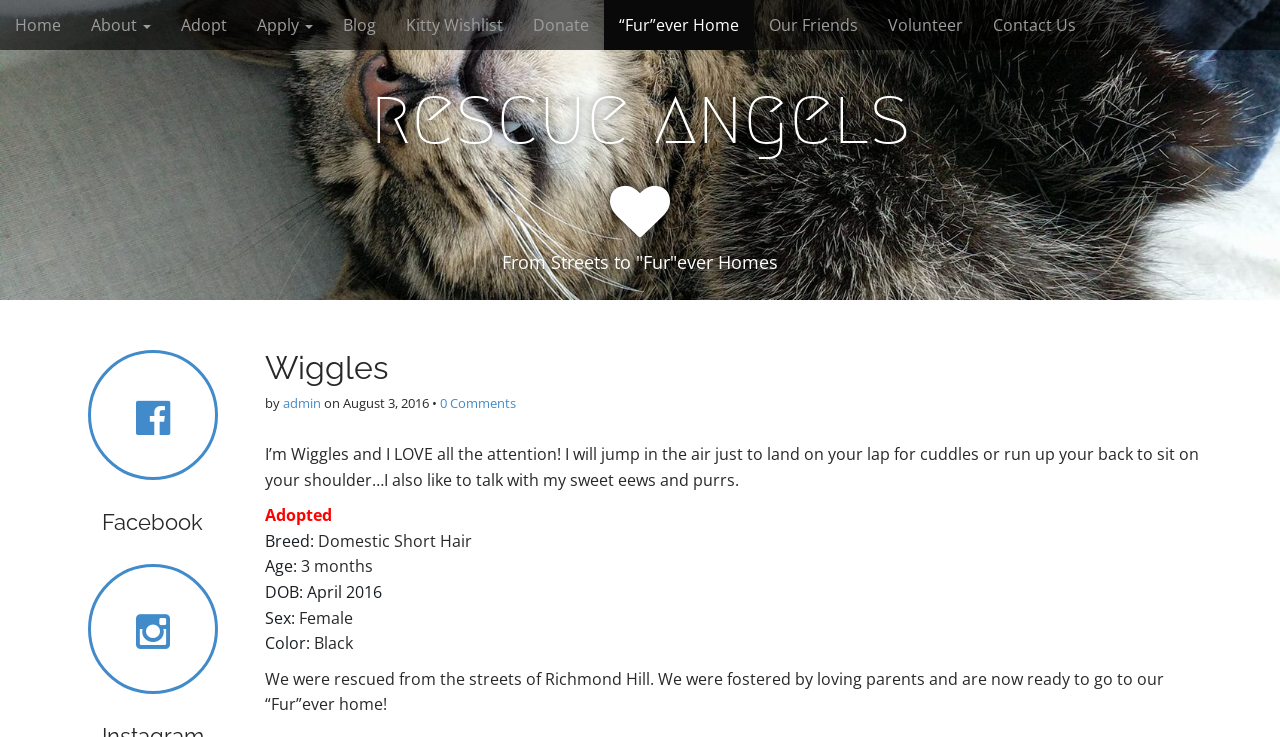Please locate the bounding box coordinates of the element's region that needs to be clicked to follow the instruction: "Donate to the rescue angels". The bounding box coordinates should be provided as four float numbers between 0 and 1, i.e., [left, top, right, bottom].

[0.405, 0.0, 0.472, 0.068]